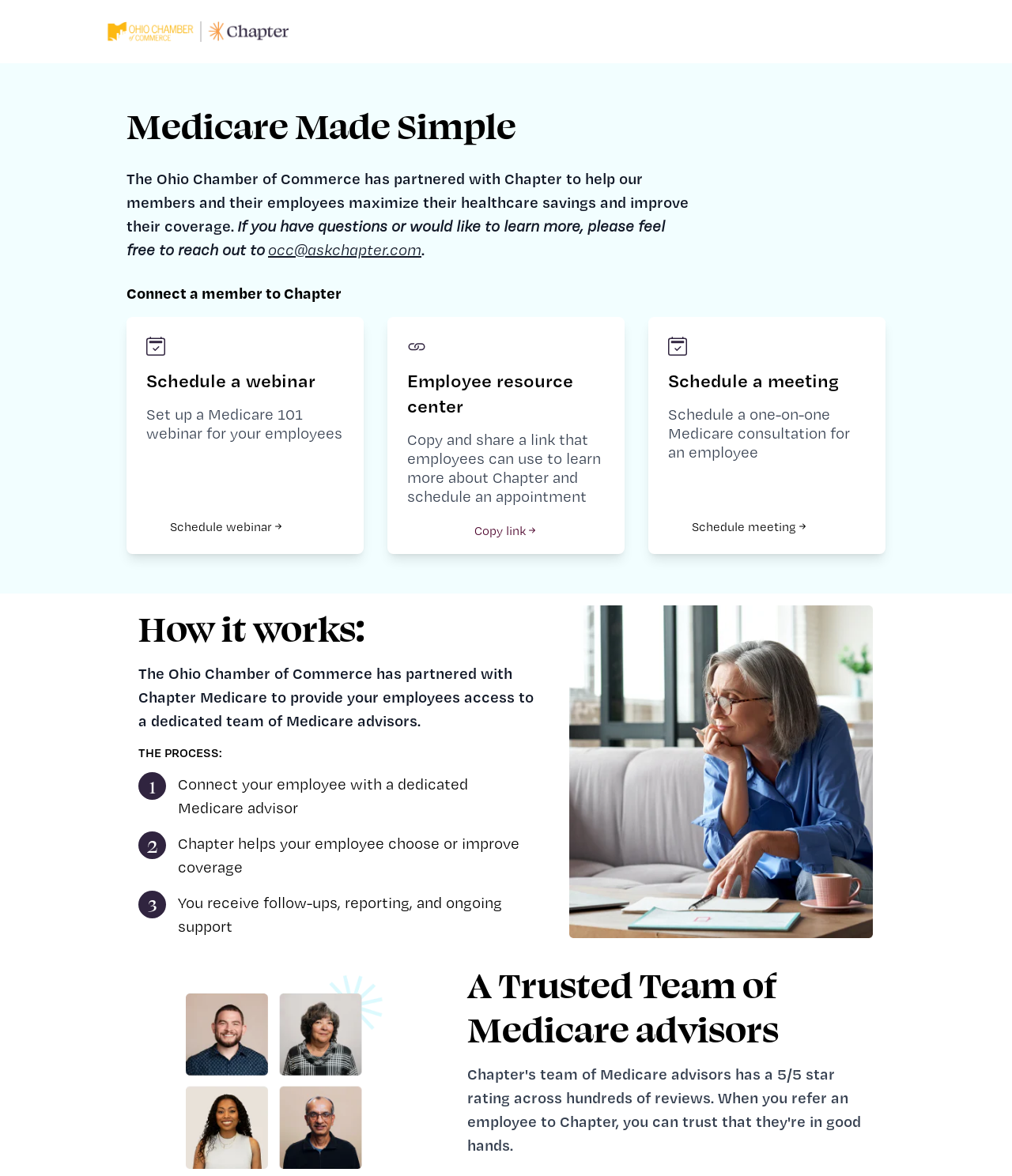What is the name of the organization partnering with Chapter?
Use the information from the screenshot to give a comprehensive response to the question.

The question asks about the organization partnering with Chapter. From the webpage, we can see the image 'Ohio Chamber of Commerce + Chapter' and the text 'The Ohio Chamber of Commerce has partnered with Chapter to help our members and their employees maximize their healthcare savings and improve their coverage.' Therefore, the answer is Ohio Chamber of Commerce.